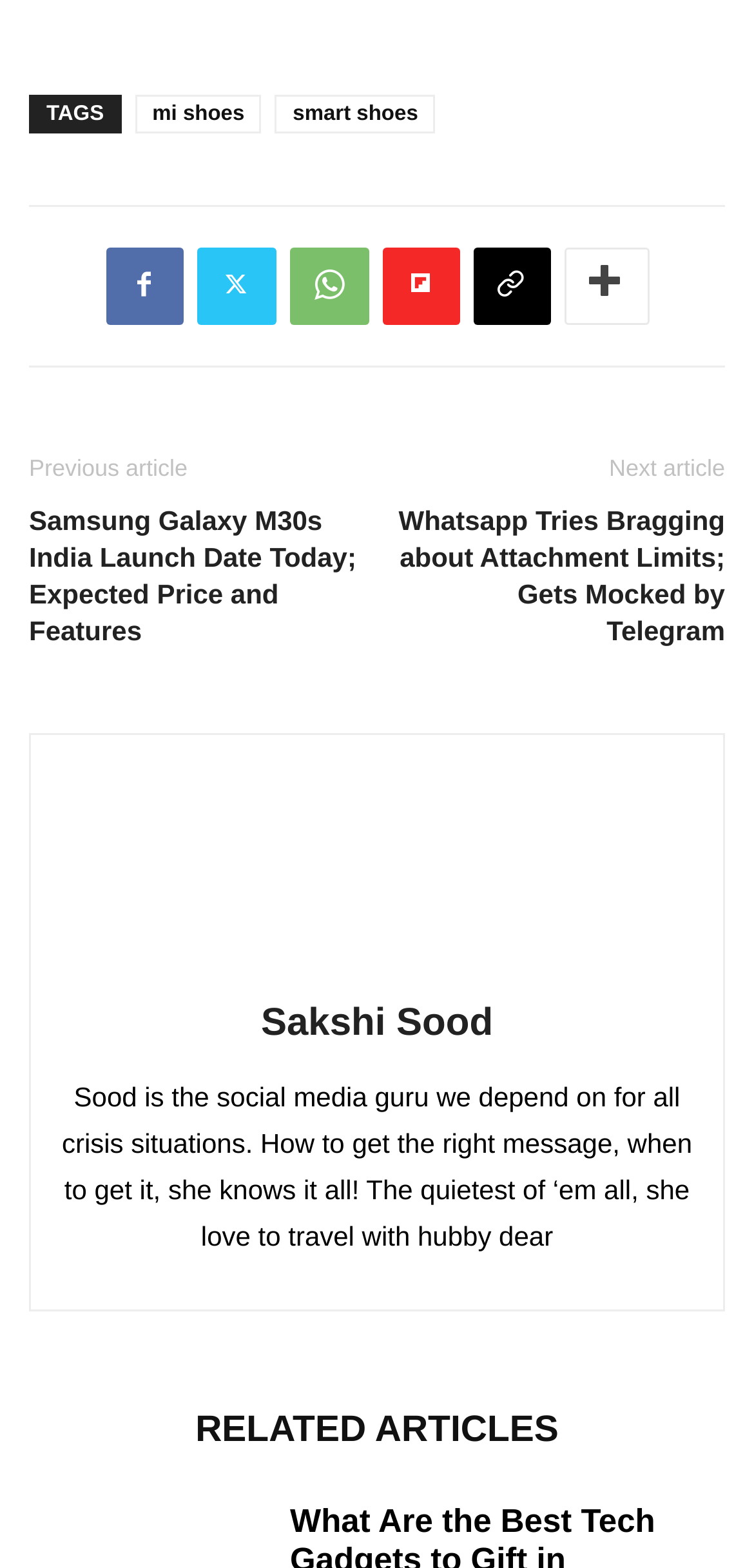Use a single word or phrase to respond to the question:
How many social media icons are present?

6